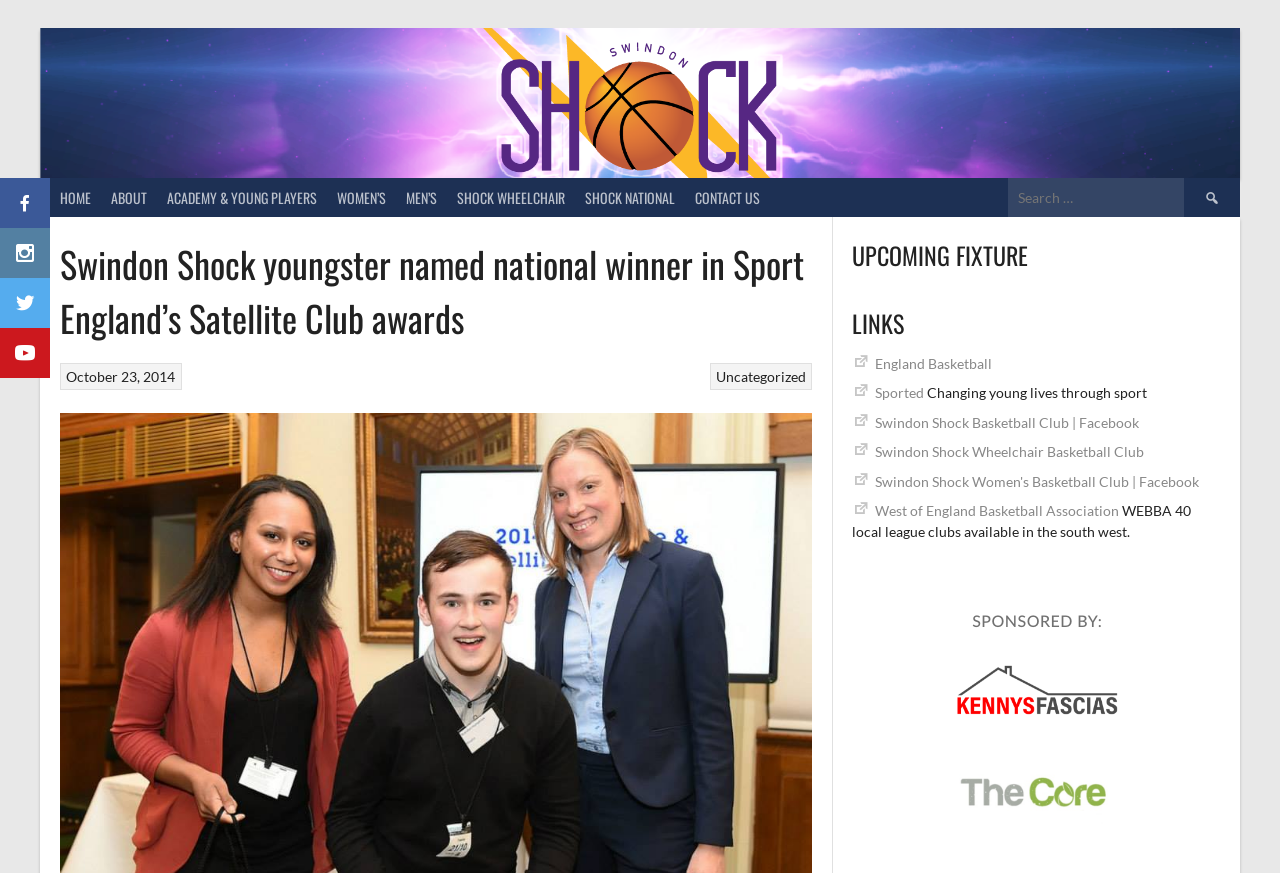Please provide the bounding box coordinates for the element that needs to be clicked to perform the instruction: "Search for something". The coordinates must consist of four float numbers between 0 and 1, formatted as [left, top, right, bottom].

[0.788, 0.204, 0.969, 0.249]